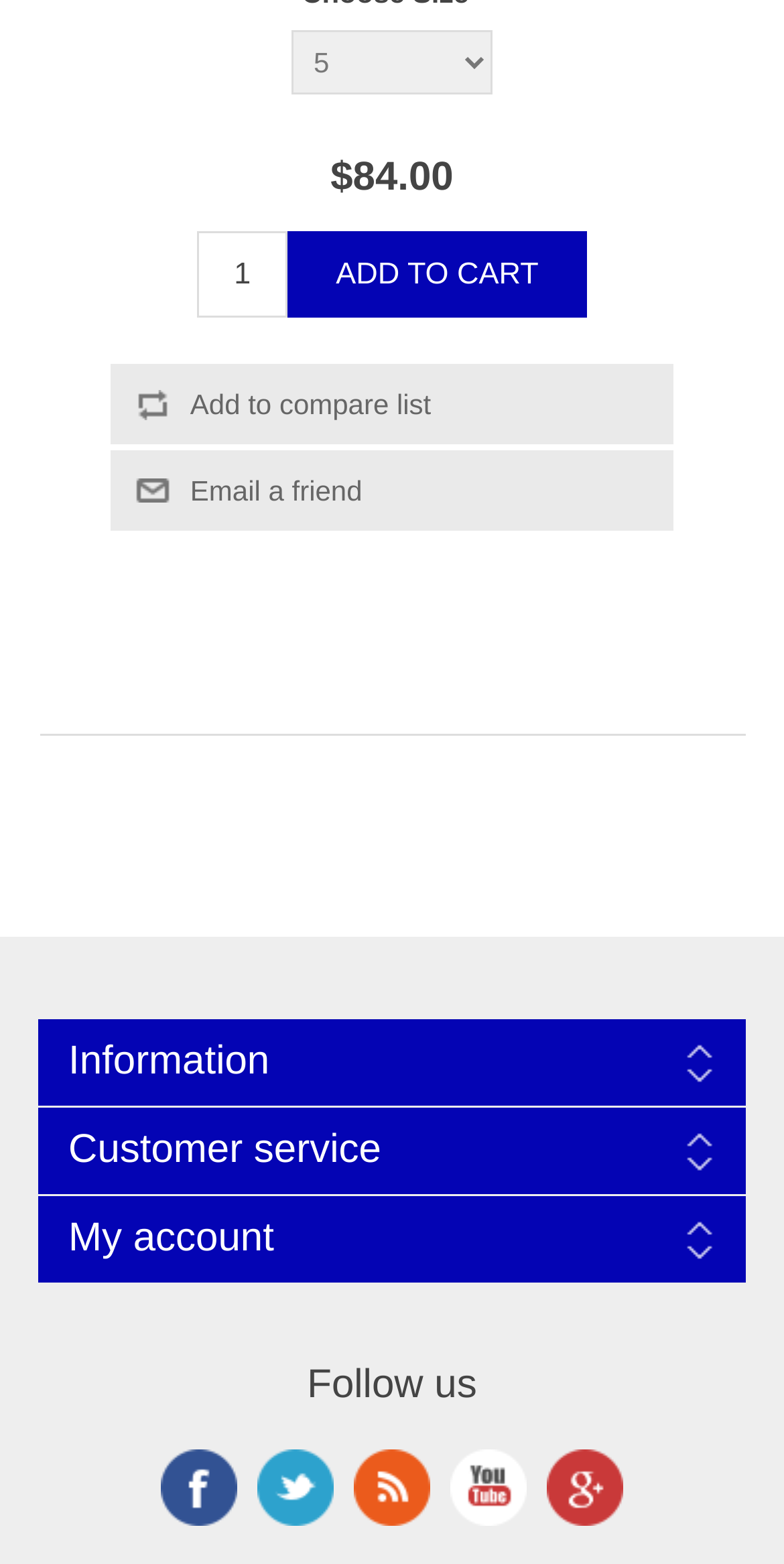Give a short answer using one word or phrase for the question:
How many buttons are there on the webpage?

3